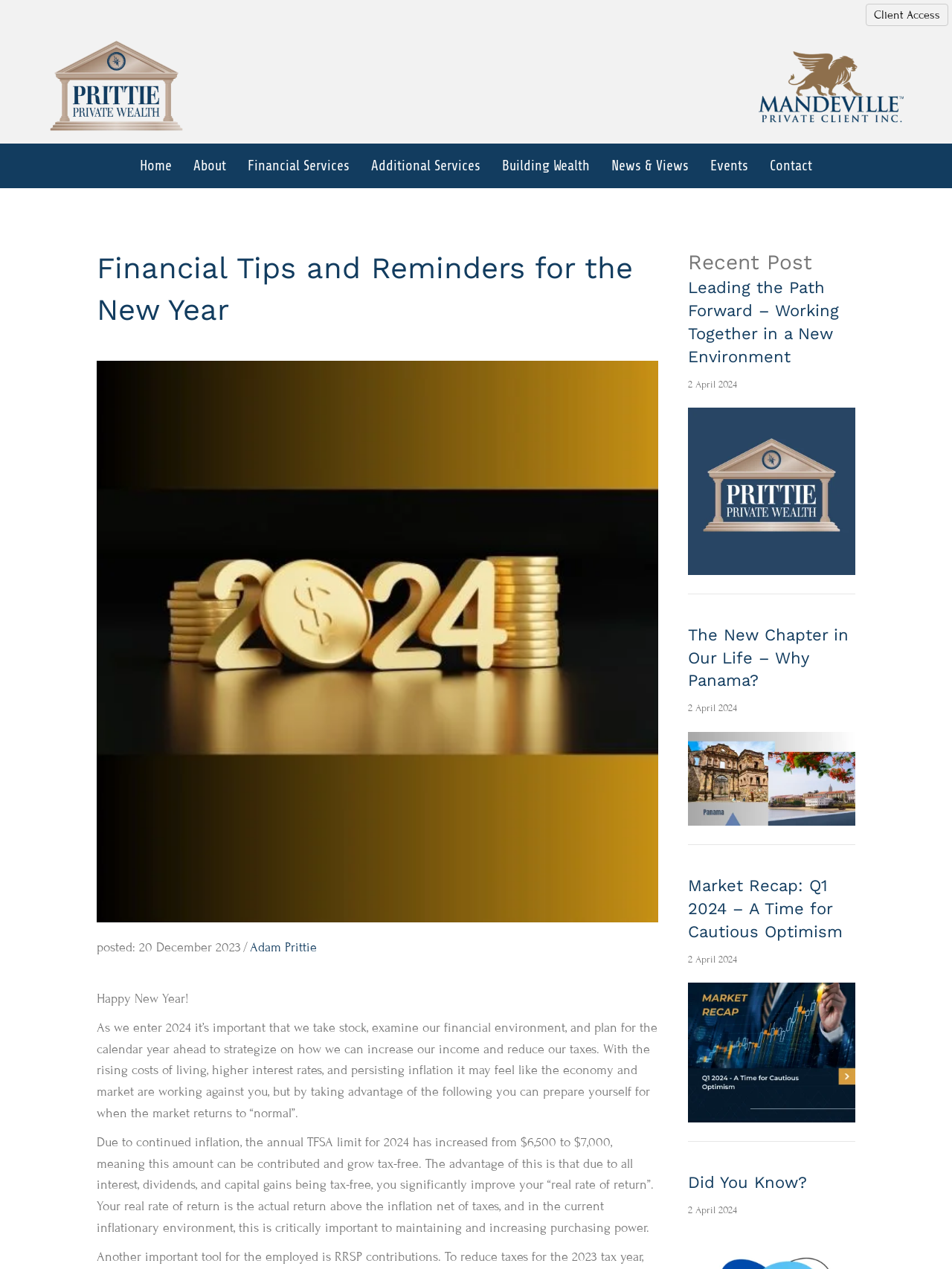Determine the bounding box coordinates of the clickable element to achieve the following action: 'Go to 'Home''. Provide the coordinates as four float values between 0 and 1, formatted as [left, top, right, bottom].

[0.136, 0.113, 0.191, 0.148]